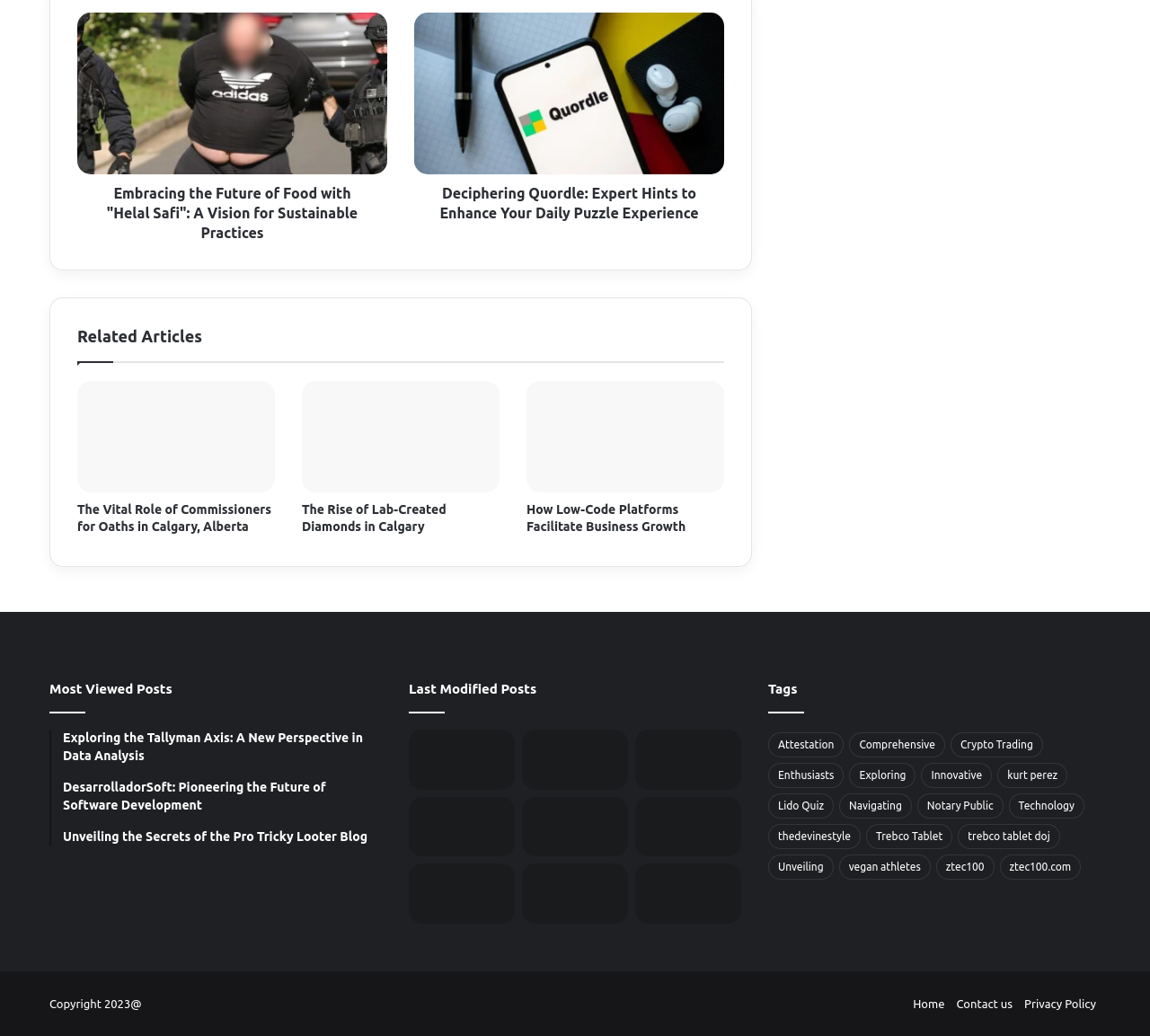What is the category of the article 'DesarrolladorSoft: Pioneering the Future of Software Development'?
Using the image as a reference, deliver a detailed and thorough answer to the question.

I found the article 'DesarrolladorSoft: Pioneering the Future of Software Development' under the 'Most Viewed Posts' section, which is indicated by the StaticText element with the text 'Most Viewed Posts'.